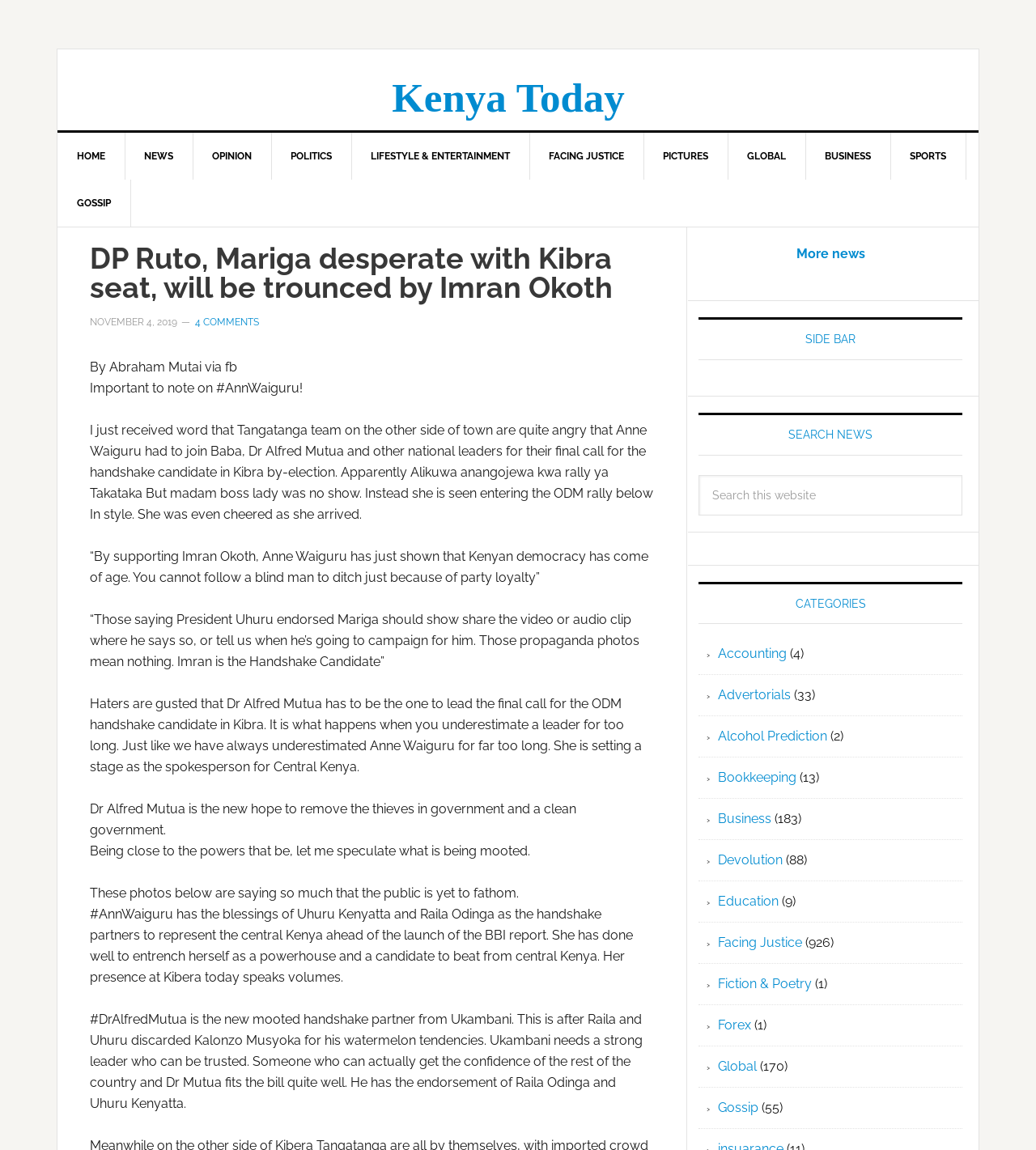Please identify the bounding box coordinates of the element I should click to complete this instruction: 'Read more news'. The coordinates should be given as four float numbers between 0 and 1, like this: [left, top, right, bottom].

[0.768, 0.214, 0.835, 0.227]